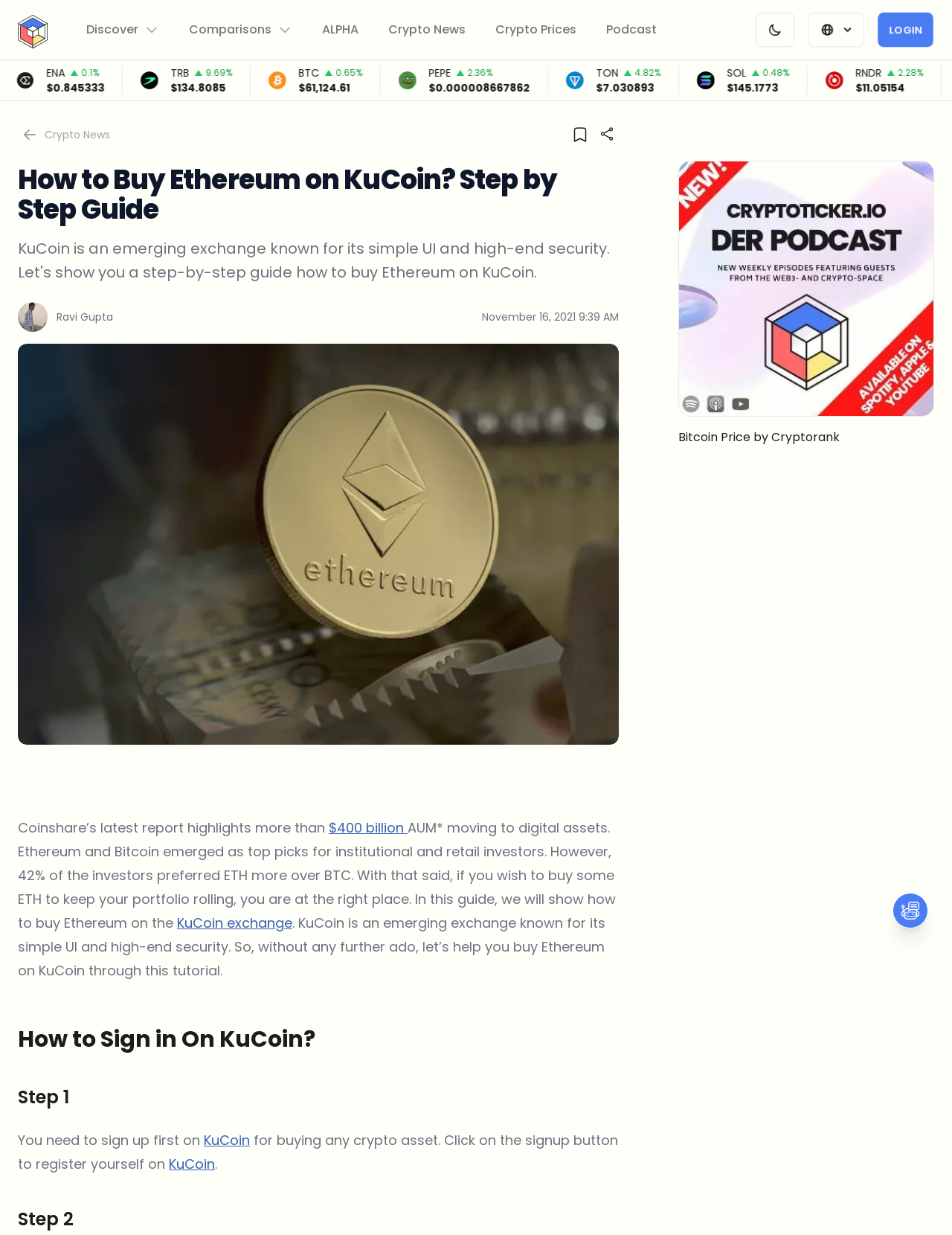Identify the bounding box coordinates of the region that needs to be clicked to carry out this instruction: "Read the article by Ravi Gupta". Provide these coordinates as four float numbers ranging from 0 to 1, i.e., [left, top, right, bottom].

[0.019, 0.245, 0.119, 0.269]